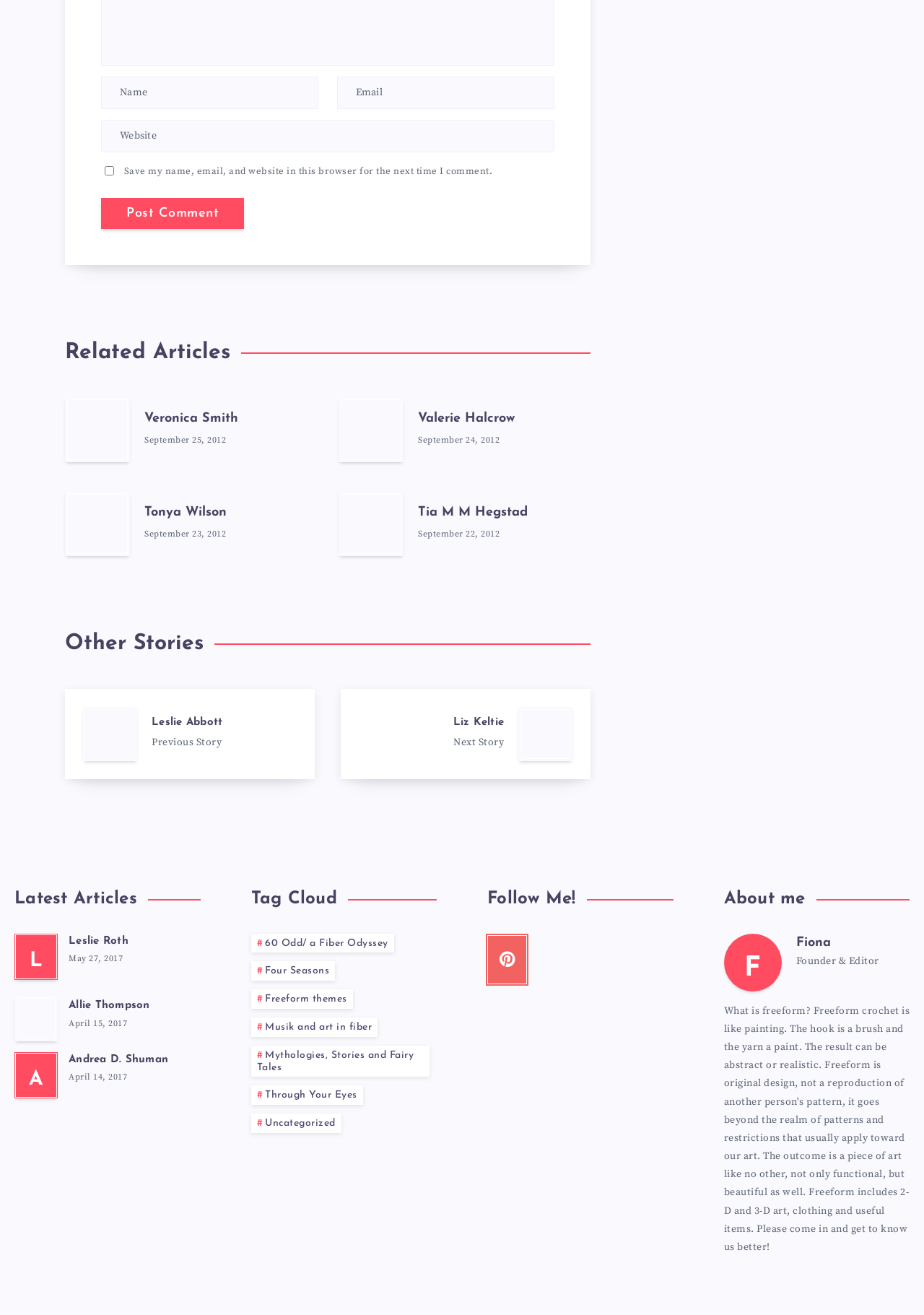Could you highlight the region that needs to be clicked to execute the instruction: "Post a comment"?

[0.109, 0.15, 0.264, 0.174]